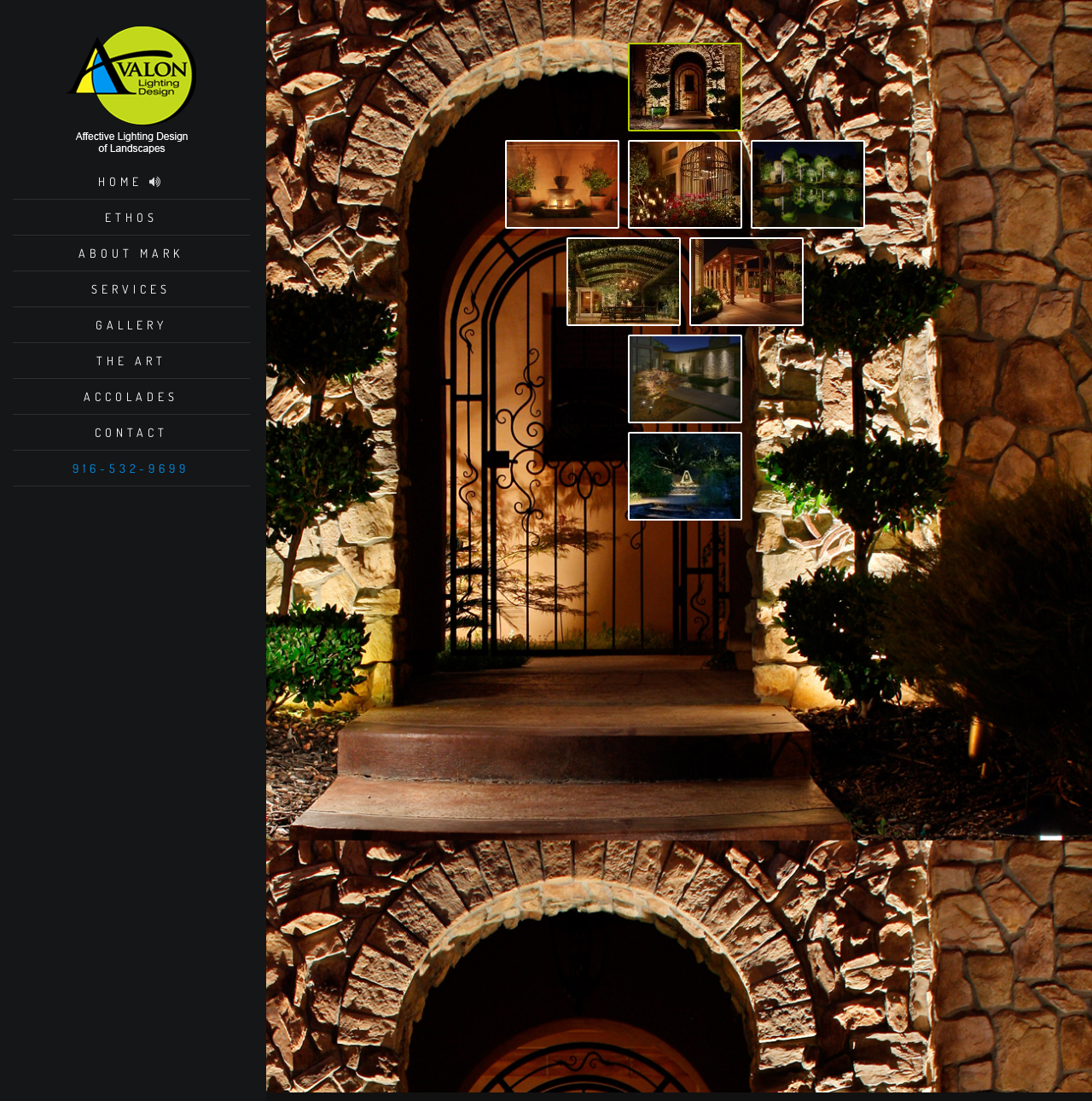Explain in detail what you observe on this webpage.

The webpage is about Avalon Lighting Design, an internationally recognized, award-winning landscape lighting design firm located in Orangevale, CA, founded by Mark A. Carlson. 

At the top, there is a heading that displays the company name. Below the heading, there is a navigation menu with eight links: HOME, ETHOS, ABOUT MARK, SERVICES, GALLERY, THE ART, ACCOLADES, and CONTACT. These links are aligned horizontally and are positioned near the top of the page.

On the right side of the page, there are eight thumbnail images, arranged in two rows of four images each. Each thumbnail has a corresponding link labeled as "Thumb 1" to "Thumb 8". The images are positioned below the navigation menu and take up a significant portion of the page.

There is also a phone number, 916-532-9699, displayed at the bottom of the page, which is likely a contact number for the company.